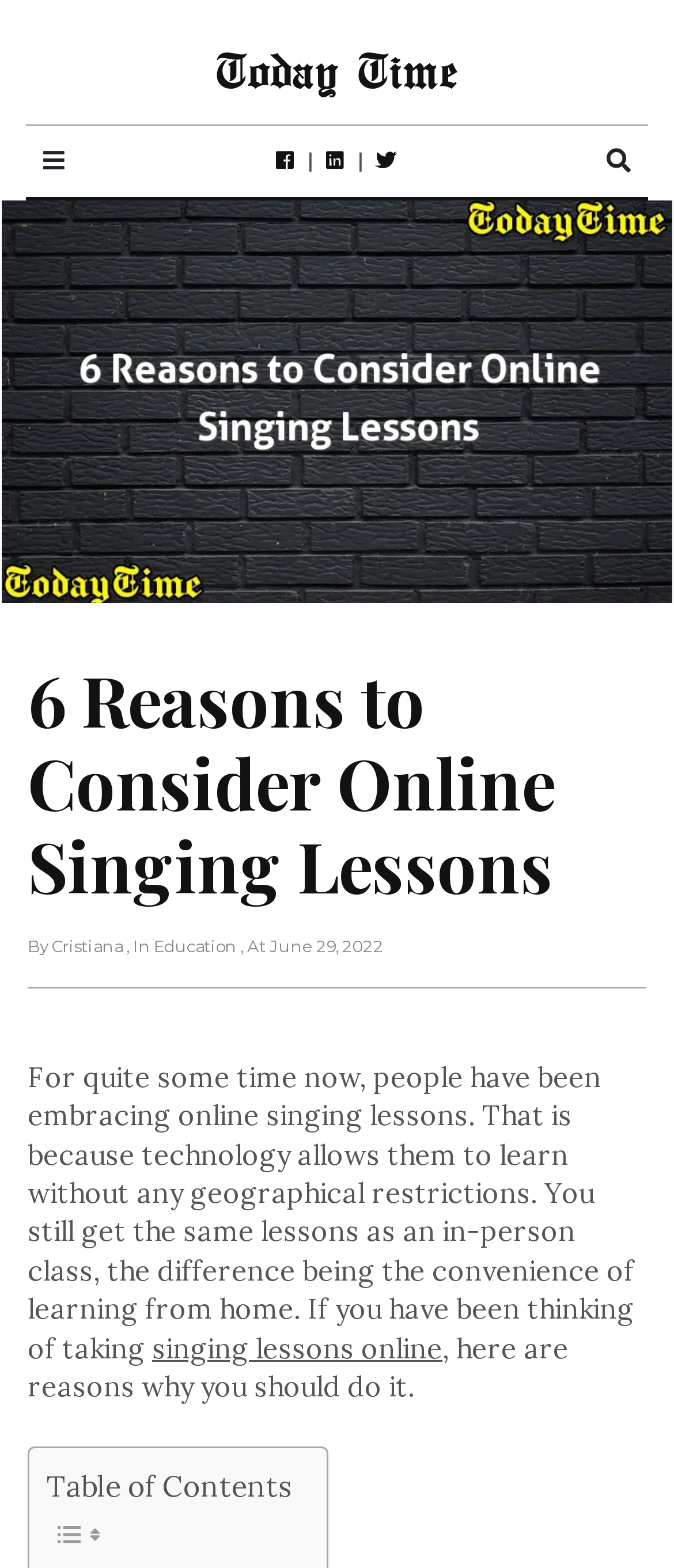Identify the main heading of the webpage and provide its text content.

6 Reasons to Consider Online Singing Lessons